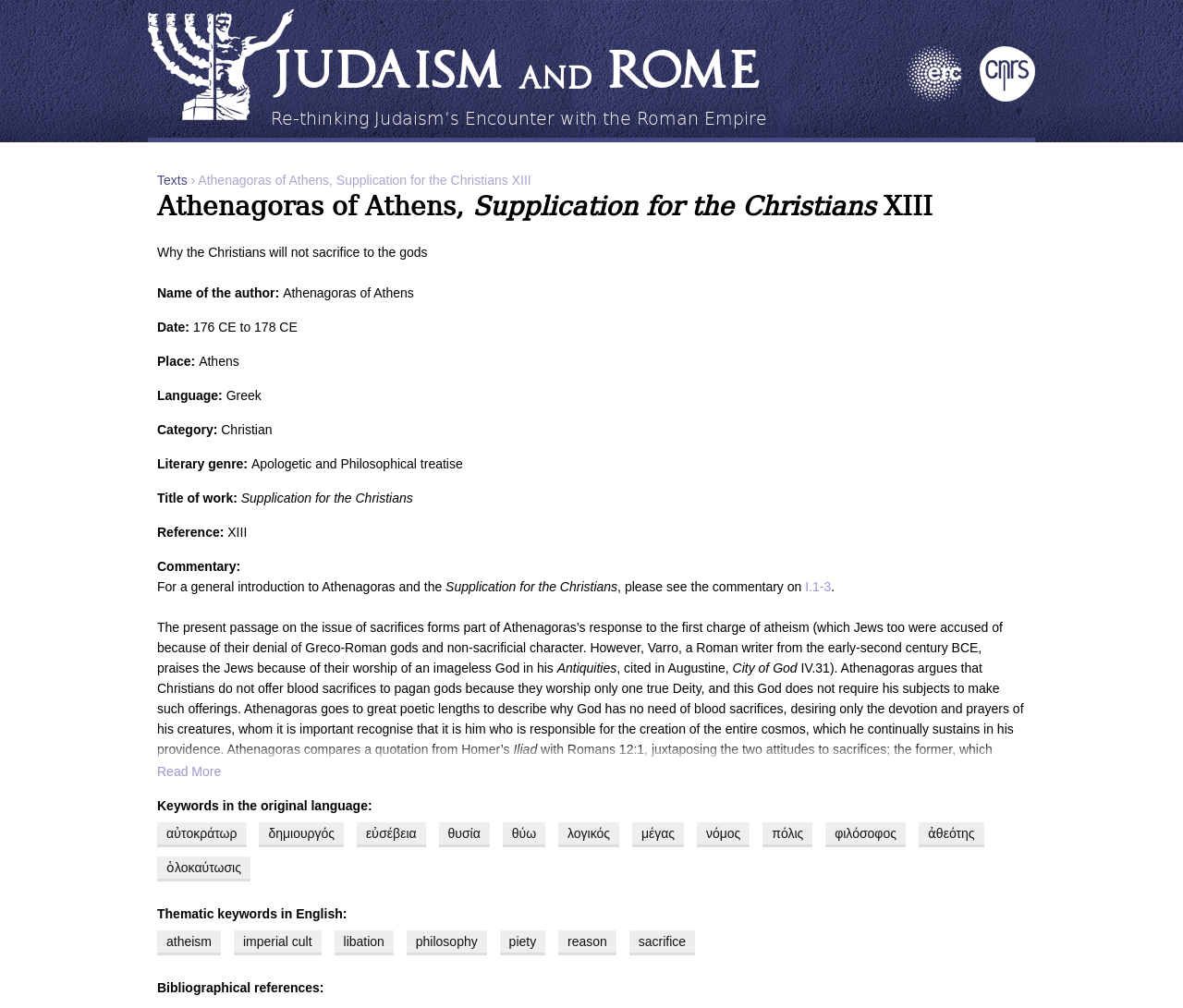Determine the bounding box coordinates for the region that must be clicked to execute the following instruction: "Read more about Athenagoras of Athens, Supplication for the Christians XIII".

[0.133, 0.755, 0.867, 0.775]